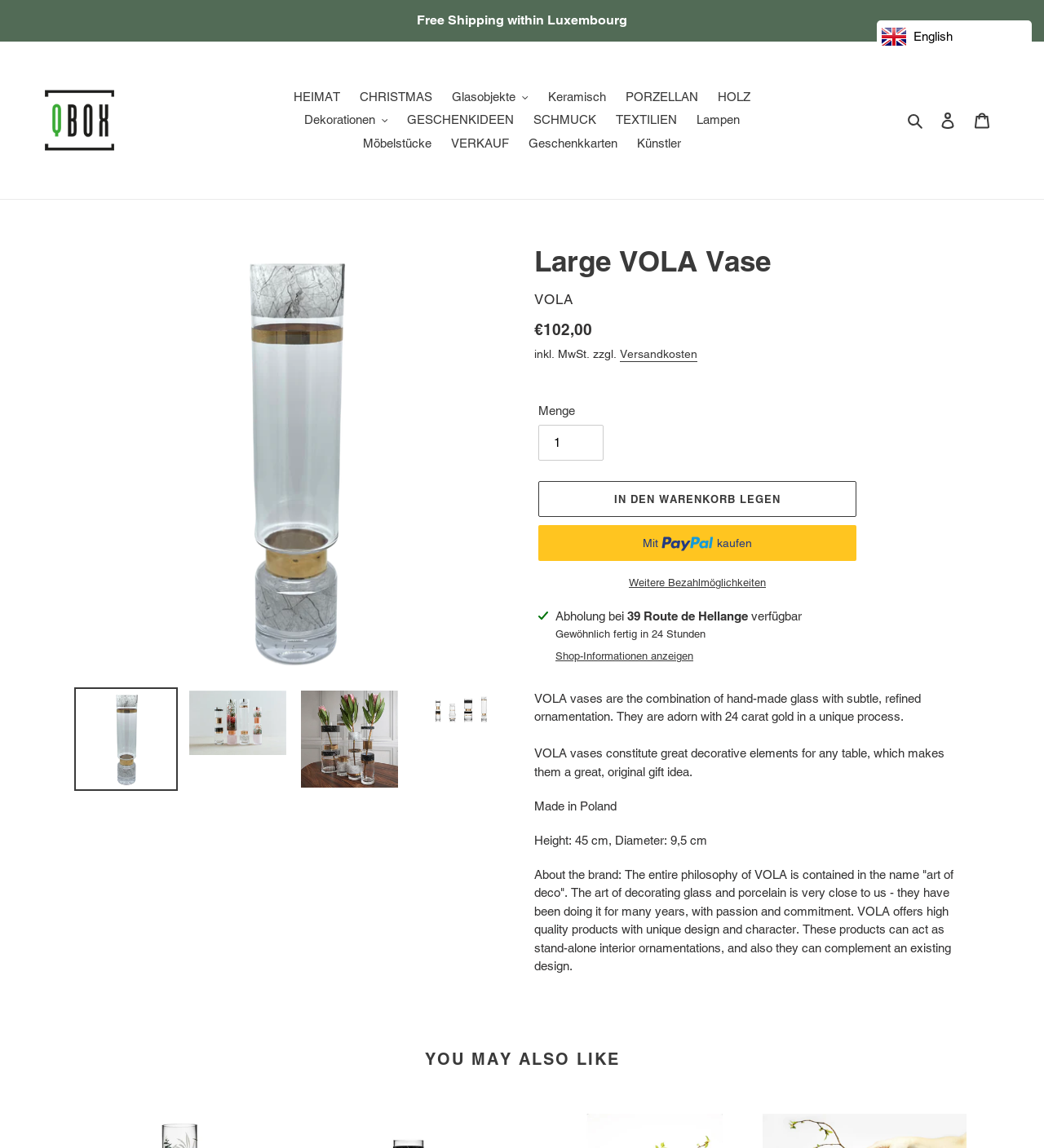Given the webpage screenshot and the description, determine the bounding box coordinates (top-left x, top-left y, bottom-right x, bottom-right y) that define the location of the UI element matching this description: aria-describedby="a11y-external-message"

[0.178, 0.598, 0.277, 0.66]